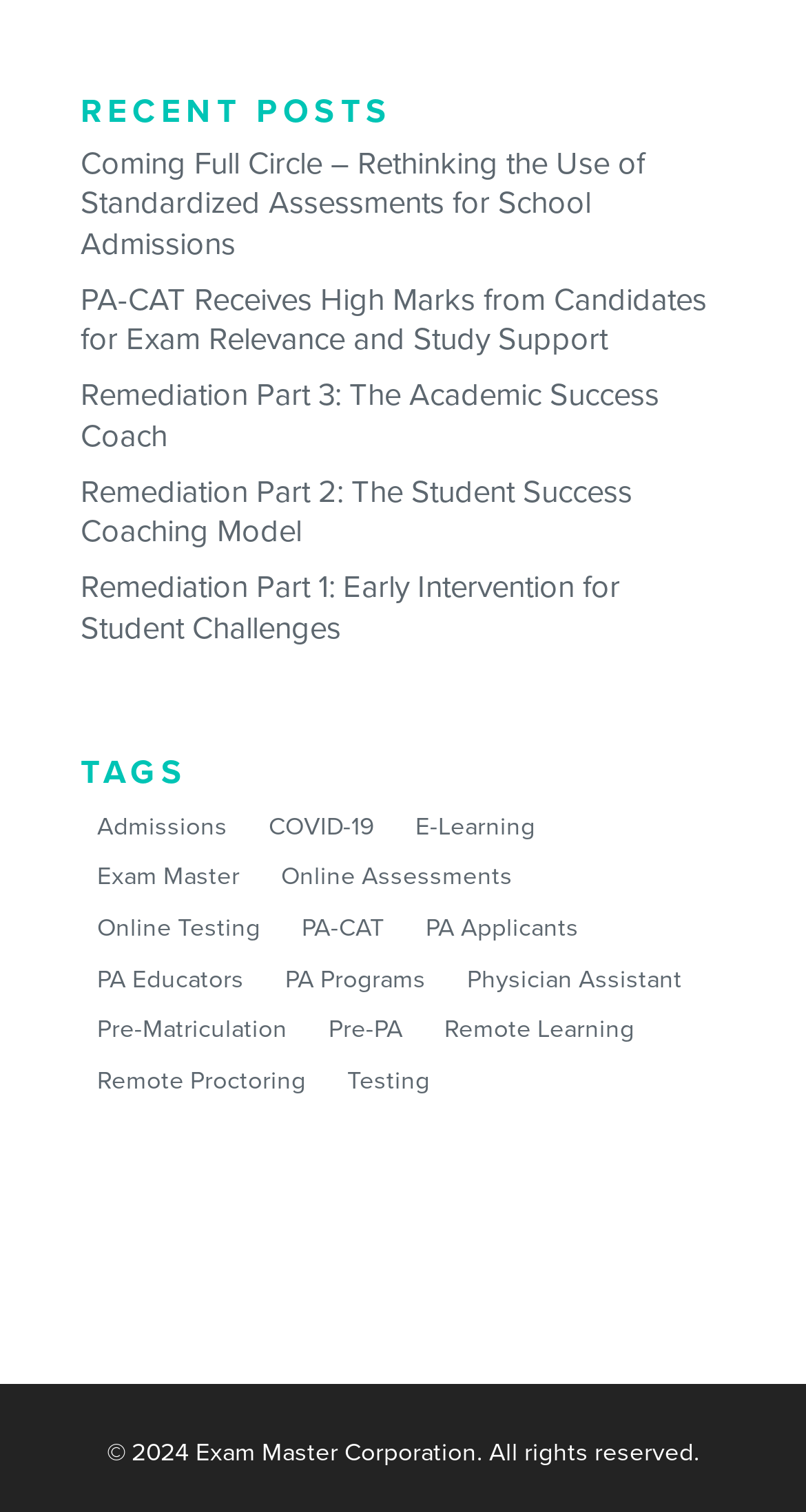Please determine the bounding box coordinates of the element to click on in order to accomplish the following task: "Donate". Ensure the coordinates are four float numbers ranging from 0 to 1, i.e., [left, top, right, bottom].

None